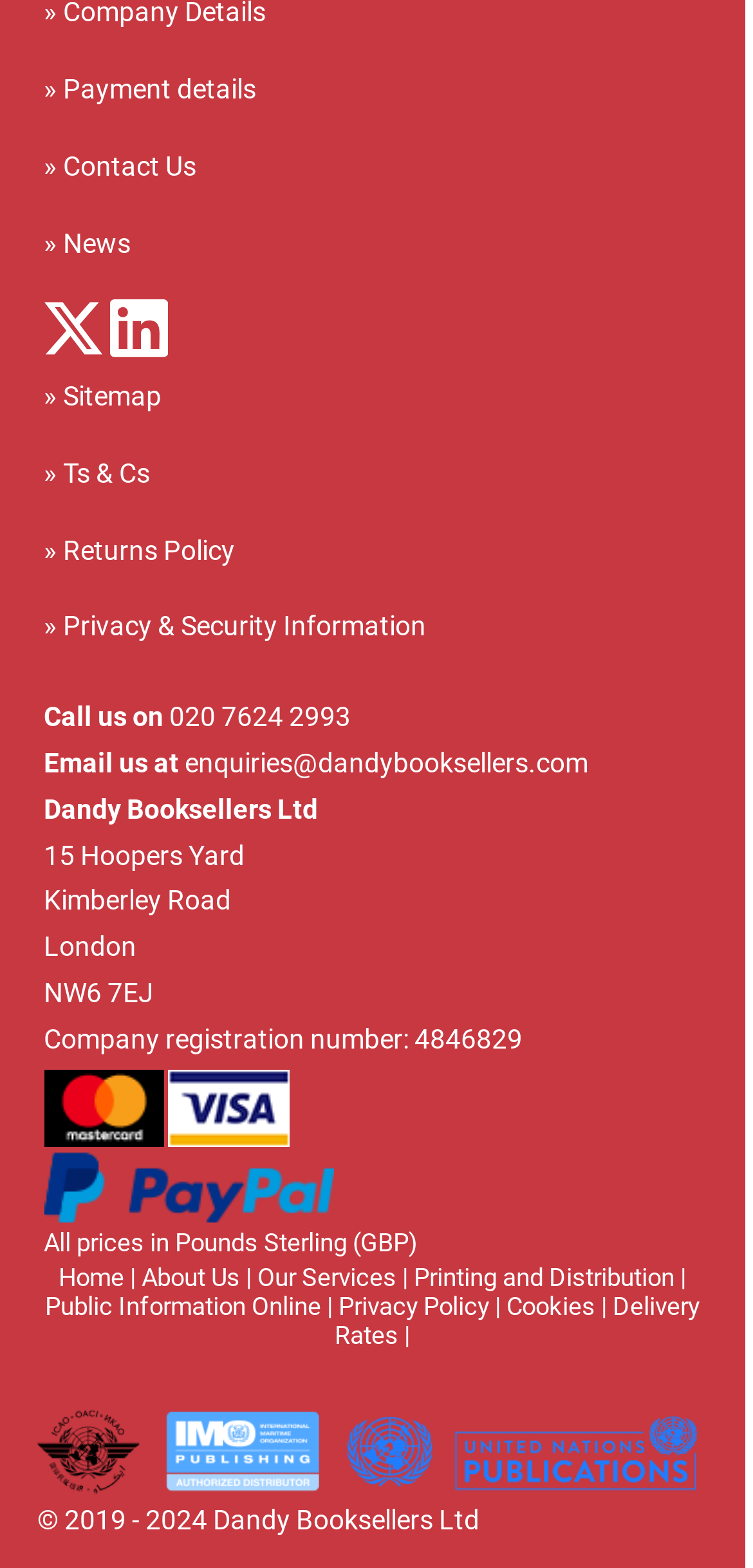Identify the bounding box coordinates of the area you need to click to perform the following instruction: "Call the phone number".

[0.225, 0.447, 0.466, 0.467]